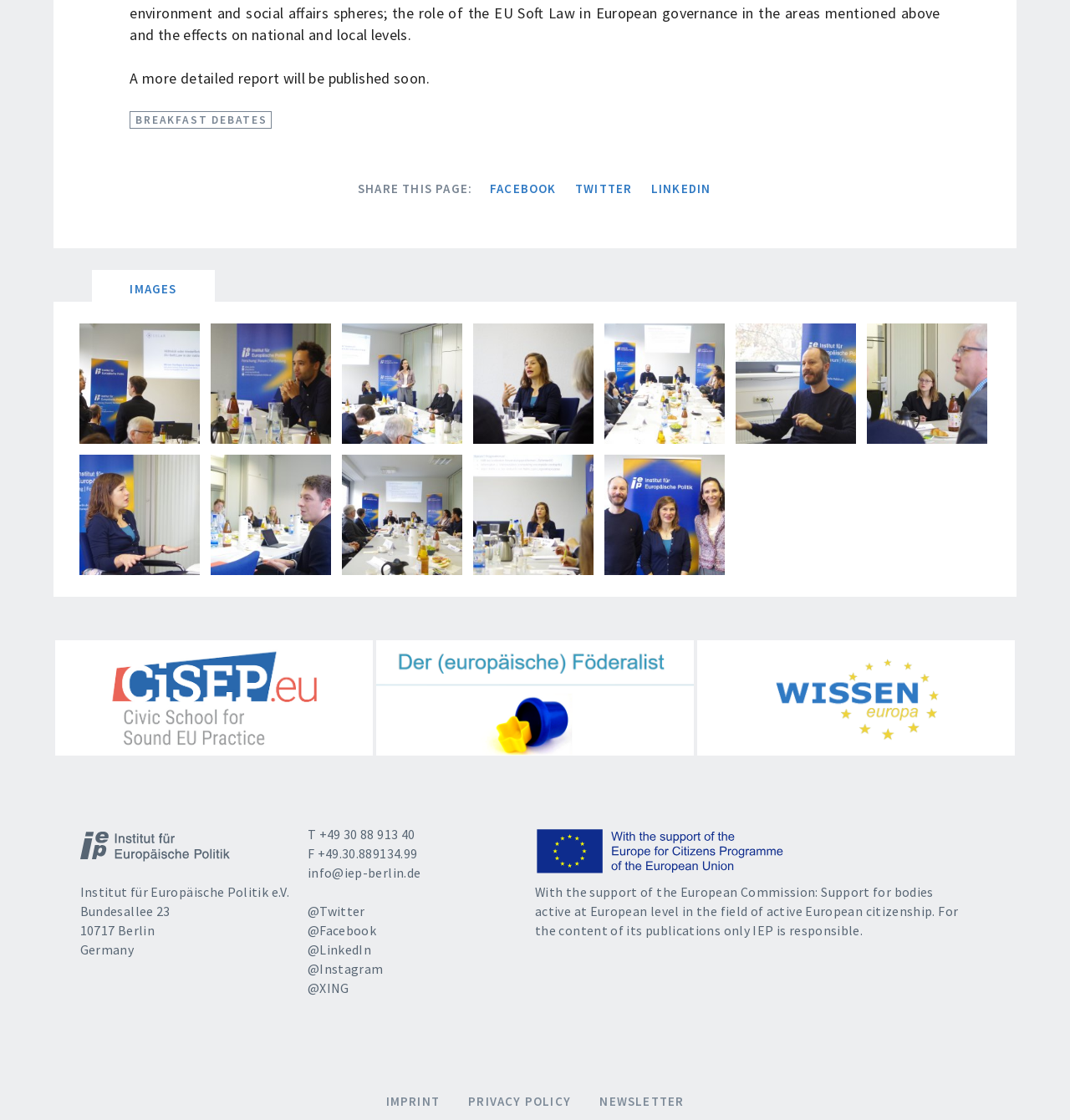Please find the bounding box coordinates (top-left x, top-left y, bottom-right x, bottom-right y) in the screenshot for the UI element described as follows: title="Show Full Size (1,002 KB)"

[0.81, 0.289, 0.923, 0.396]